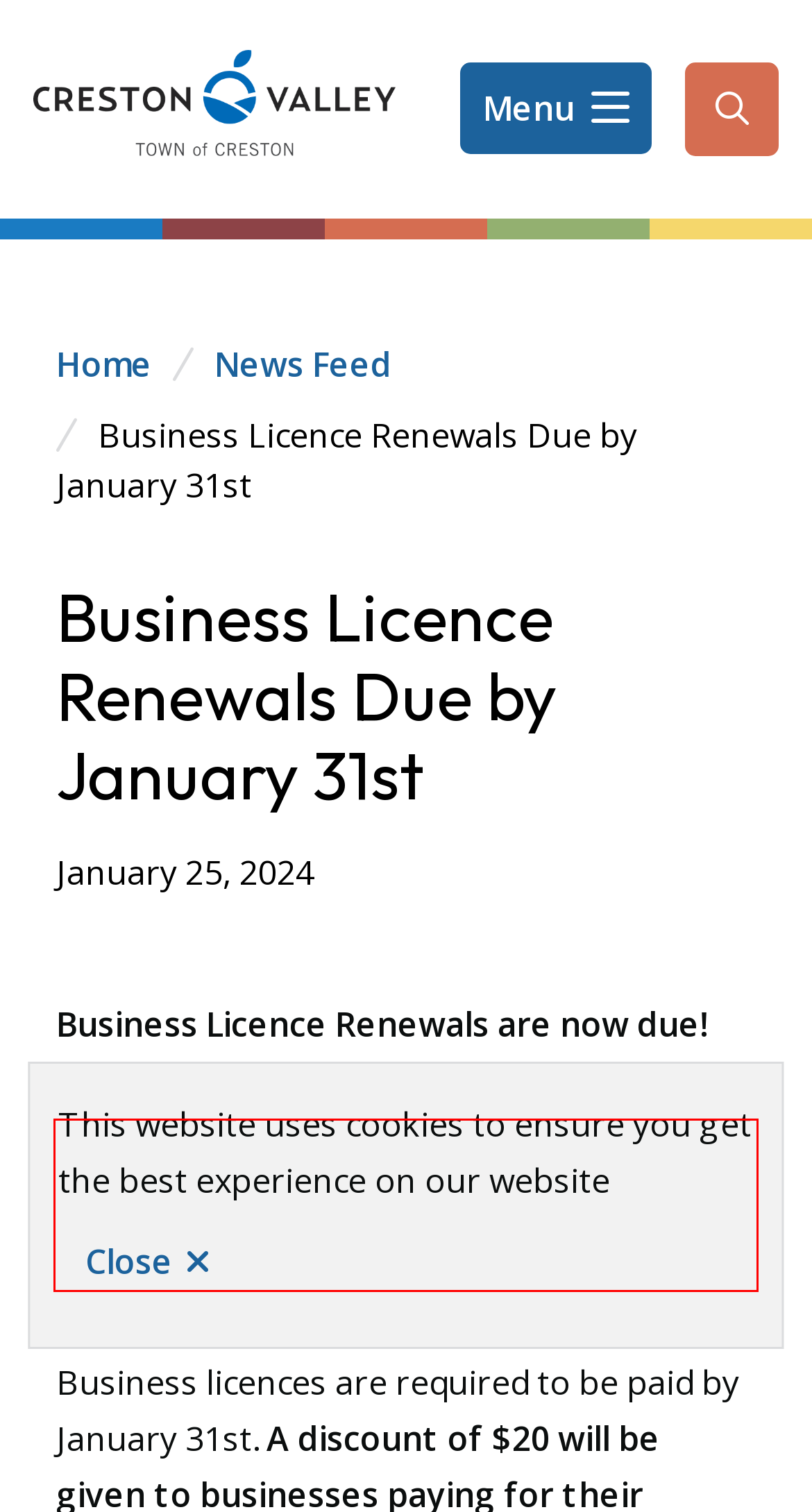Look at the screenshot of the webpage, locate the red rectangle bounding box, and generate the text content that it contains.

Business Licence renewals commence on January 1 of each year and the licences are good to December 31 of that year.